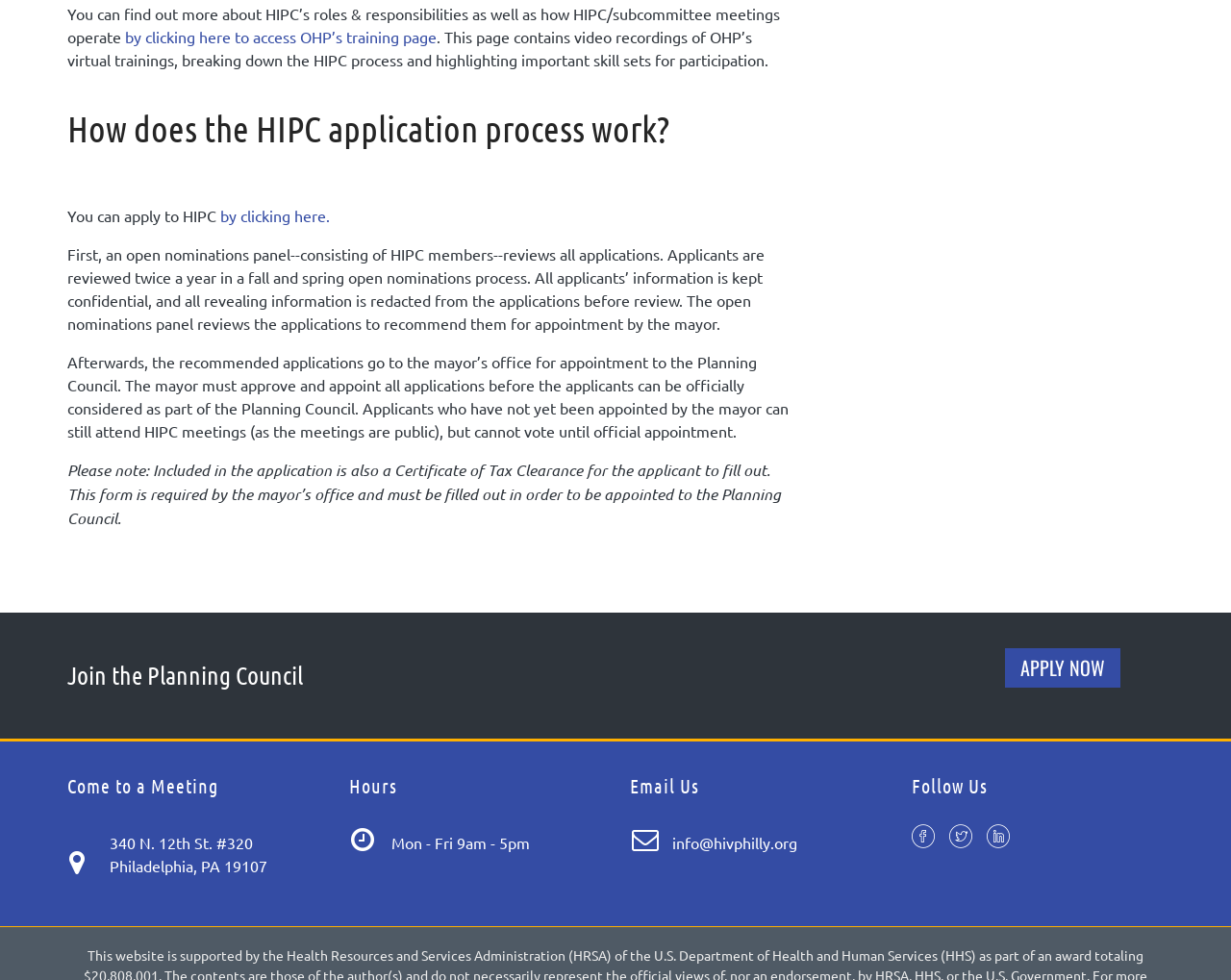Determine the bounding box coordinates of the target area to click to execute the following instruction: "access OHP's training page."

[0.102, 0.028, 0.355, 0.047]